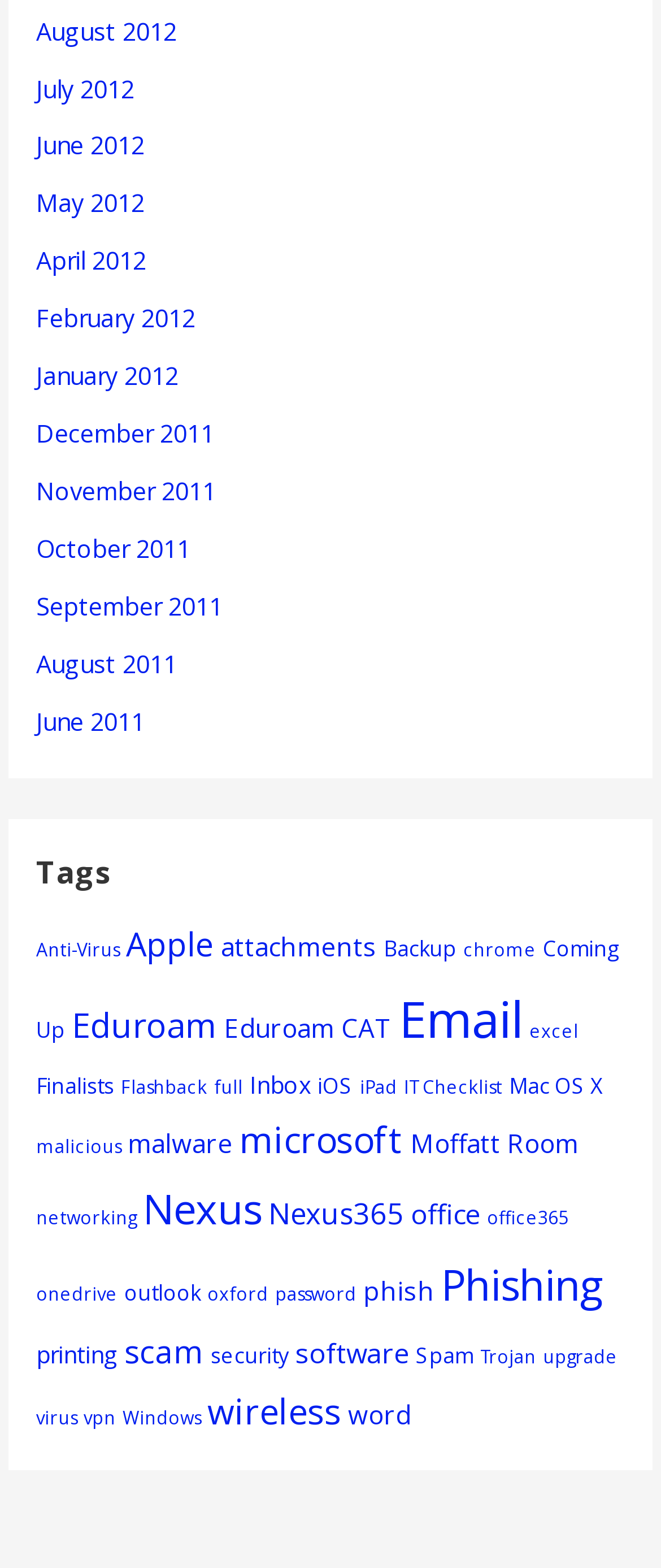Please locate the bounding box coordinates of the element that should be clicked to achieve the given instruction: "Check Windows related topics".

[0.186, 0.896, 0.304, 0.911]